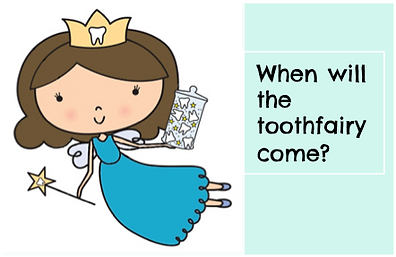What is the tooth fairy wearing on her head?
Using the visual information, answer the question in a single word or phrase.

A crown